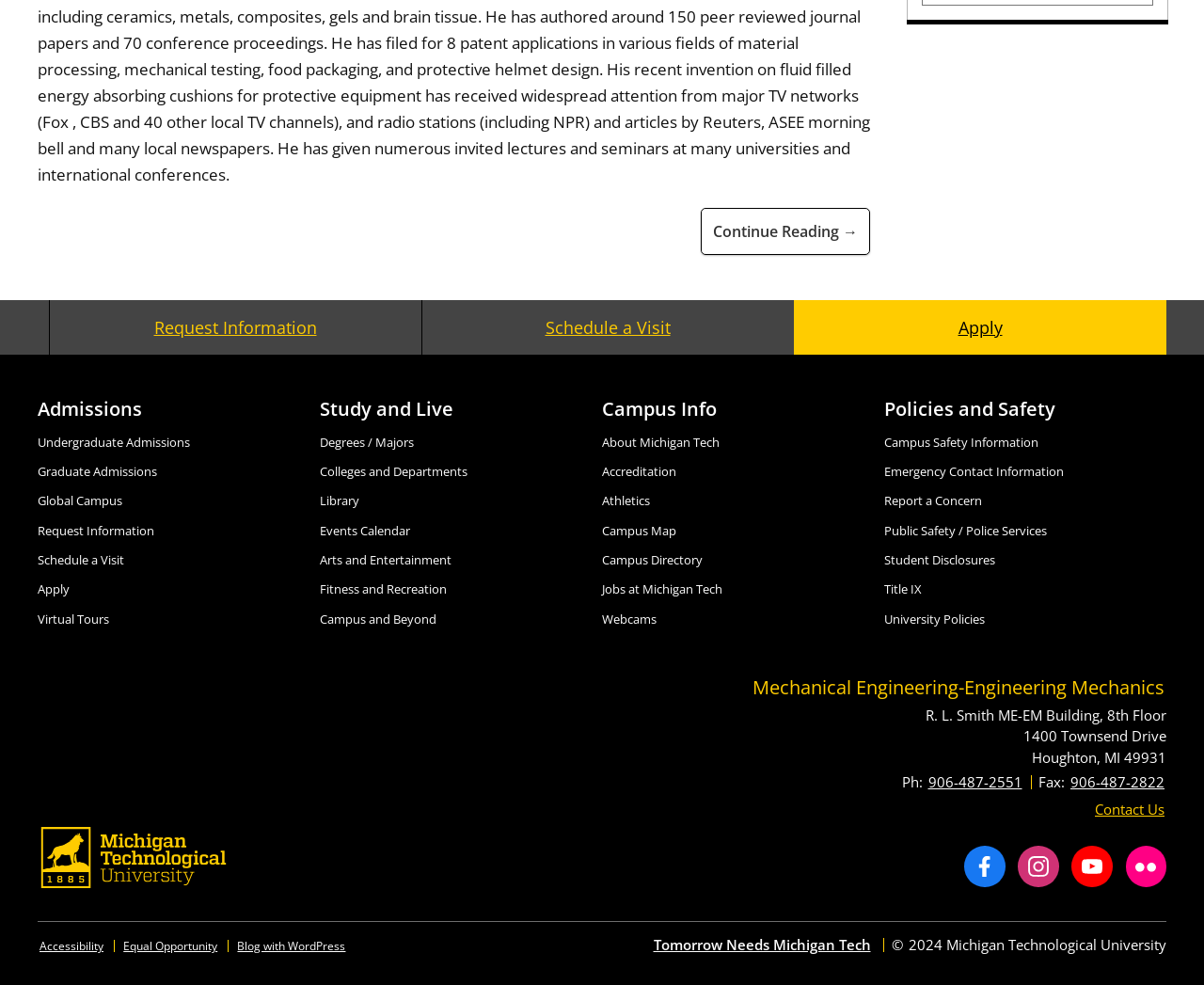Ascertain the bounding box coordinates for the UI element detailed here: "Public Safety / Police Services". The coordinates should be provided as [left, top, right, bottom] with each value being a float between 0 and 1.

[0.734, 0.53, 0.87, 0.547]